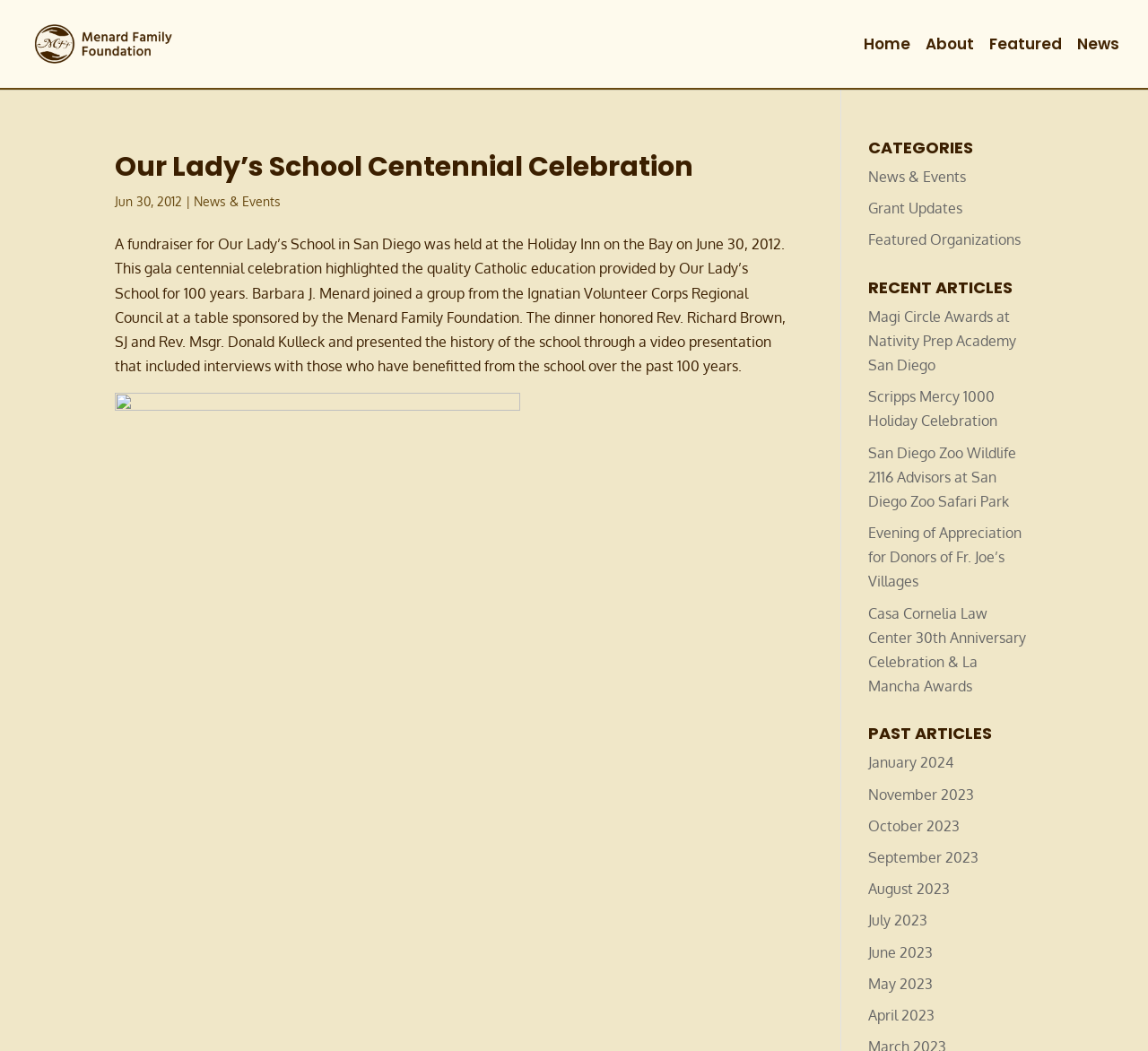Locate the bounding box coordinates of the clickable region necessary to complete the following instruction: "Read the article about Magi Circle Awards at Nativity Prep Academy San Diego". Provide the coordinates in the format of four float numbers between 0 and 1, i.e., [left, top, right, bottom].

[0.756, 0.292, 0.885, 0.356]